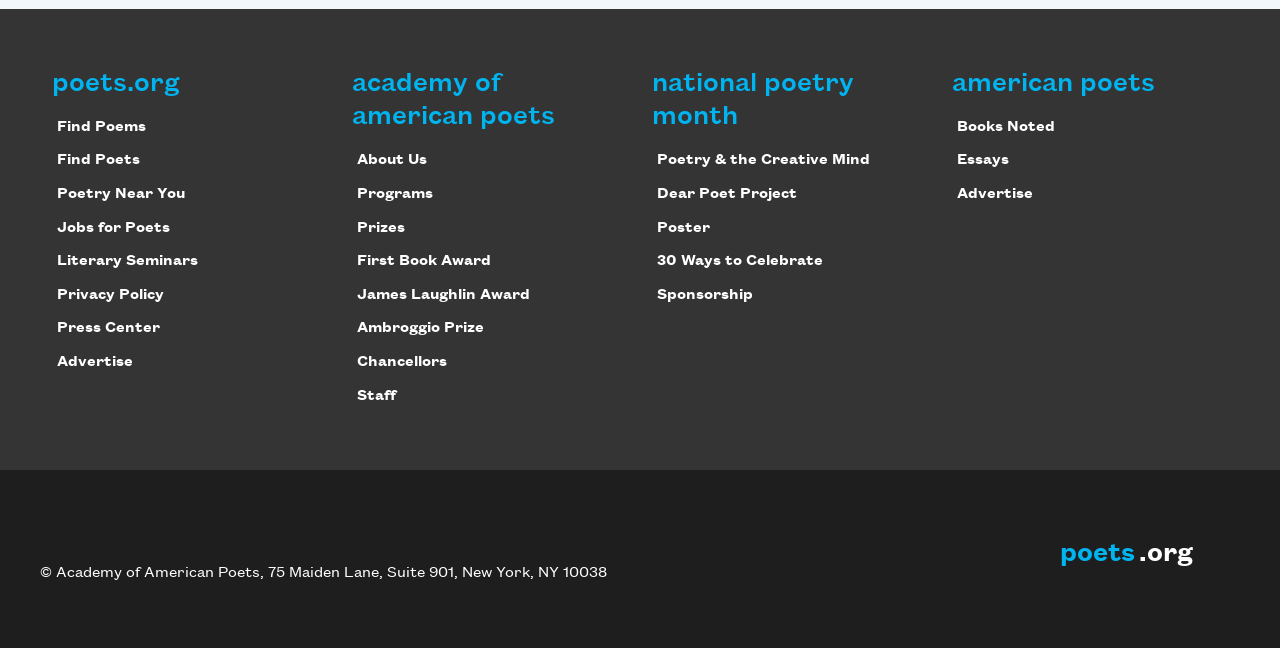Highlight the bounding box coordinates of the element that should be clicked to carry out the following instruction: "go to poets.org". The coordinates must be given as four float numbers ranging from 0 to 1, i.e., [left, top, right, bottom].

[0.041, 0.106, 0.141, 0.15]